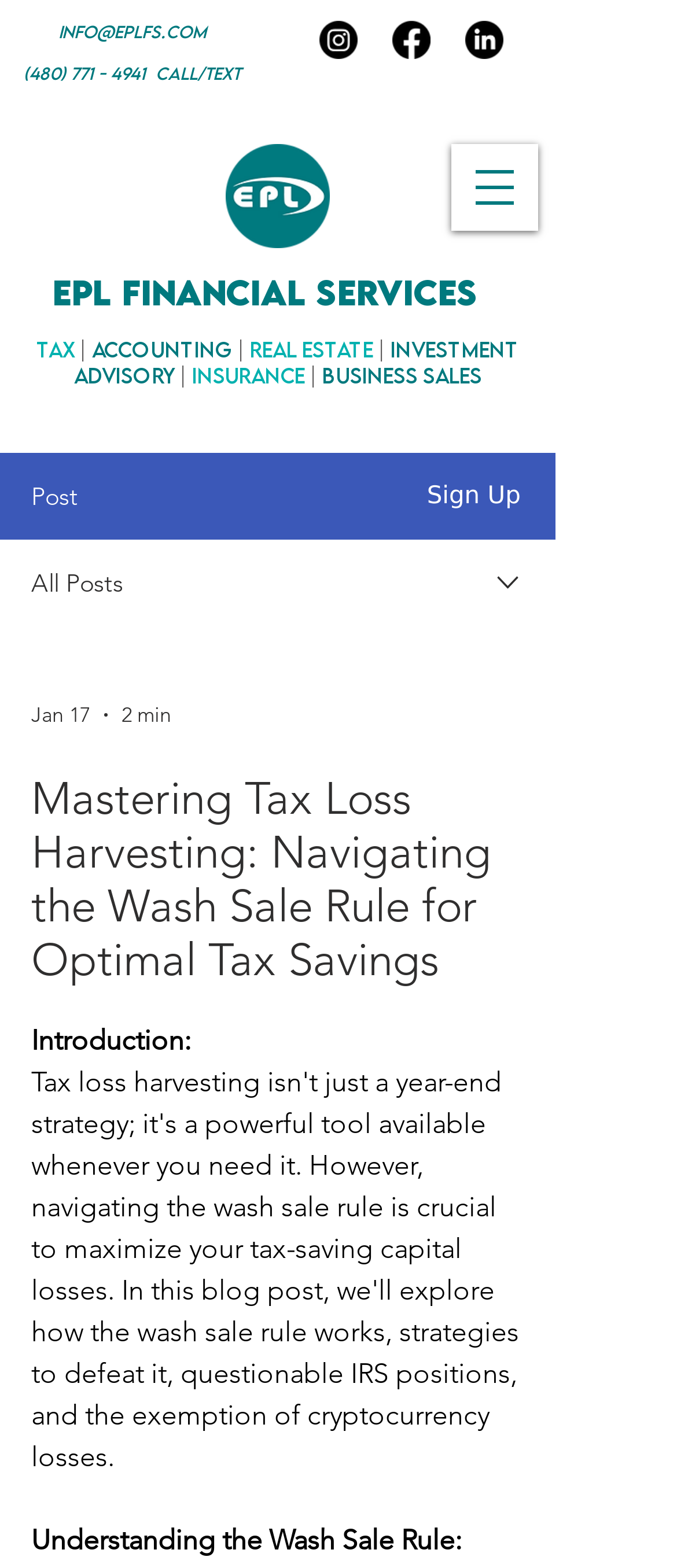Please give the bounding box coordinates of the area that should be clicked to fulfill the following instruction: "Click on EPL Financial SERVICES link". The coordinates should be in the format of four float numbers from 0 to 1, i.e., [left, top, right, bottom].

[0.077, 0.174, 0.705, 0.199]